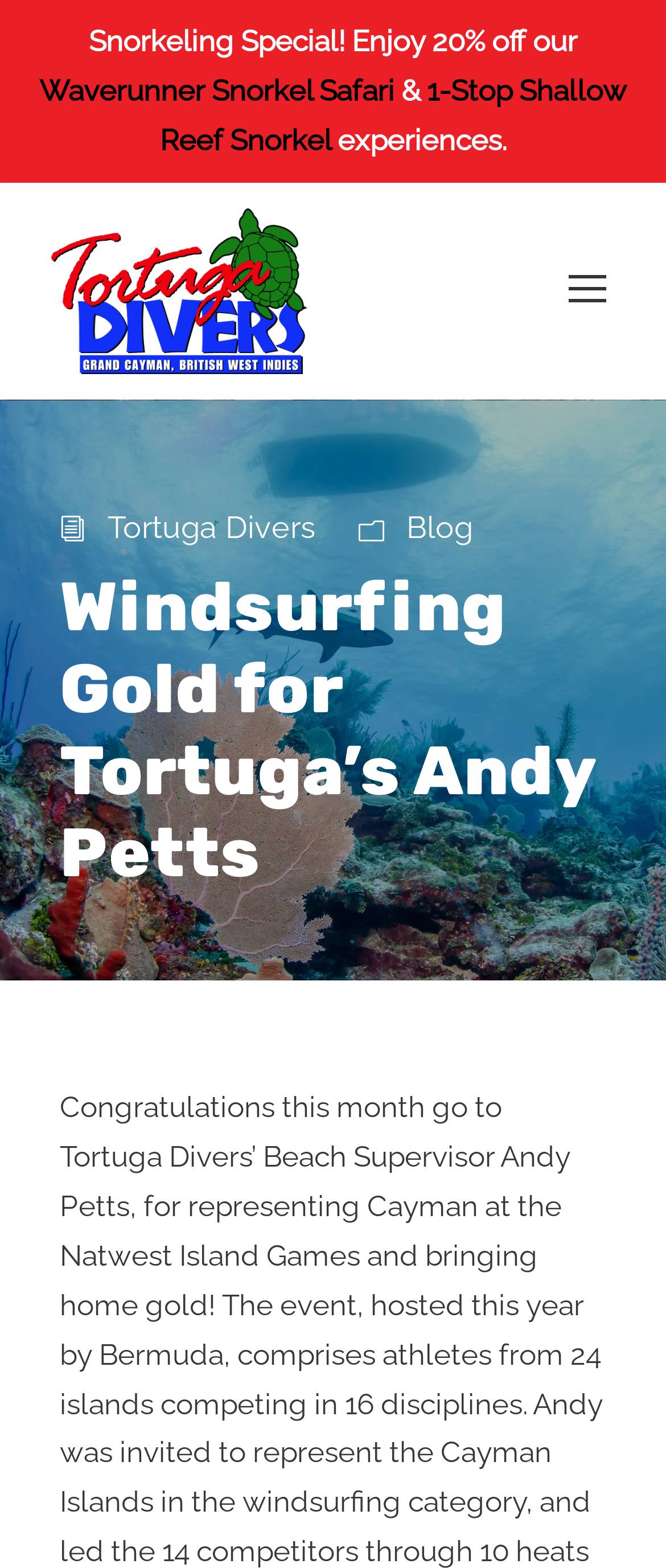What is the name of the company?
Please provide a comprehensive answer based on the contents of the image.

The webpage has a link 'Tortuga Divers' which suggests that Tortuga Divers is the name of the company.